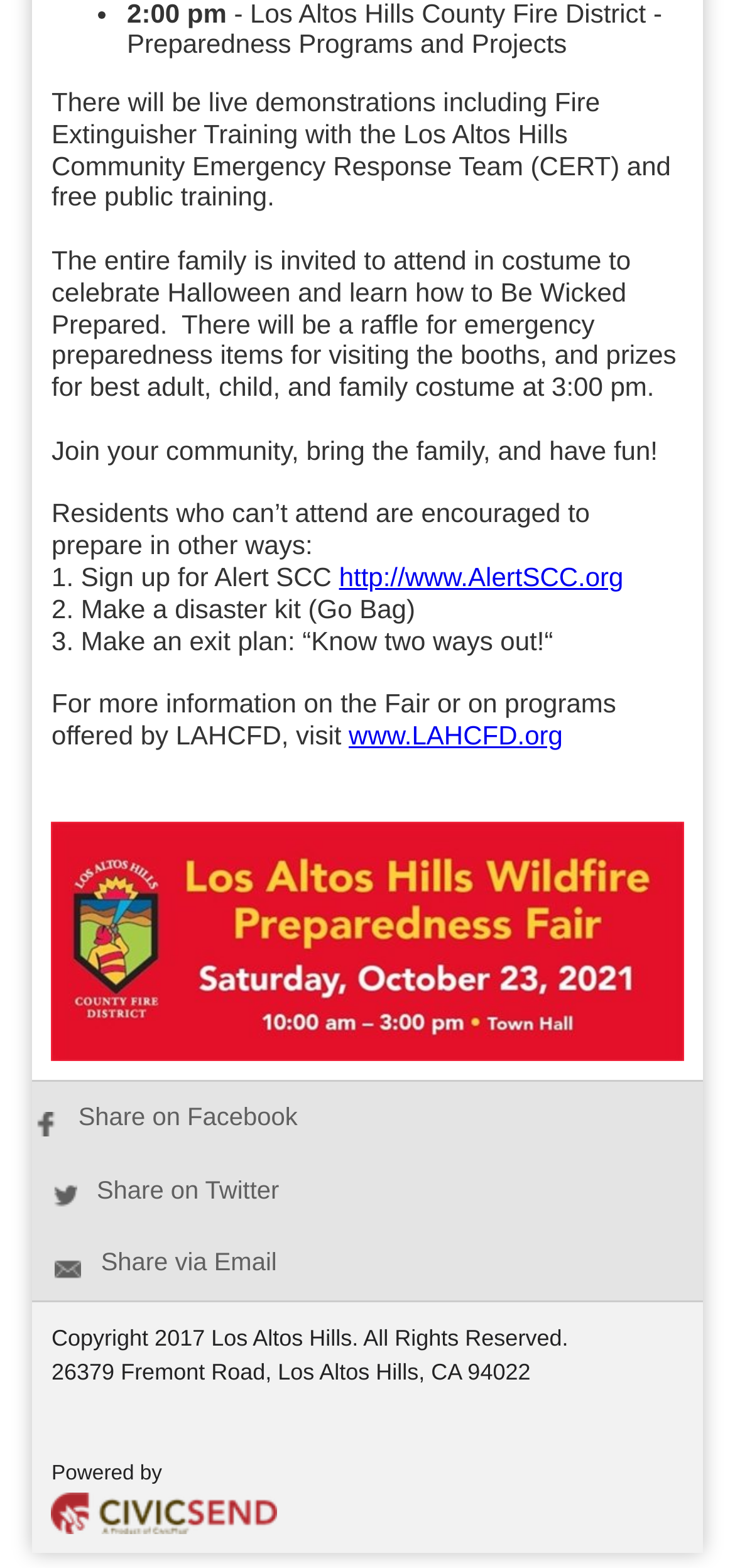What is the purpose of the event?
Look at the image and respond with a one-word or short-phrase answer.

Emergency preparedness